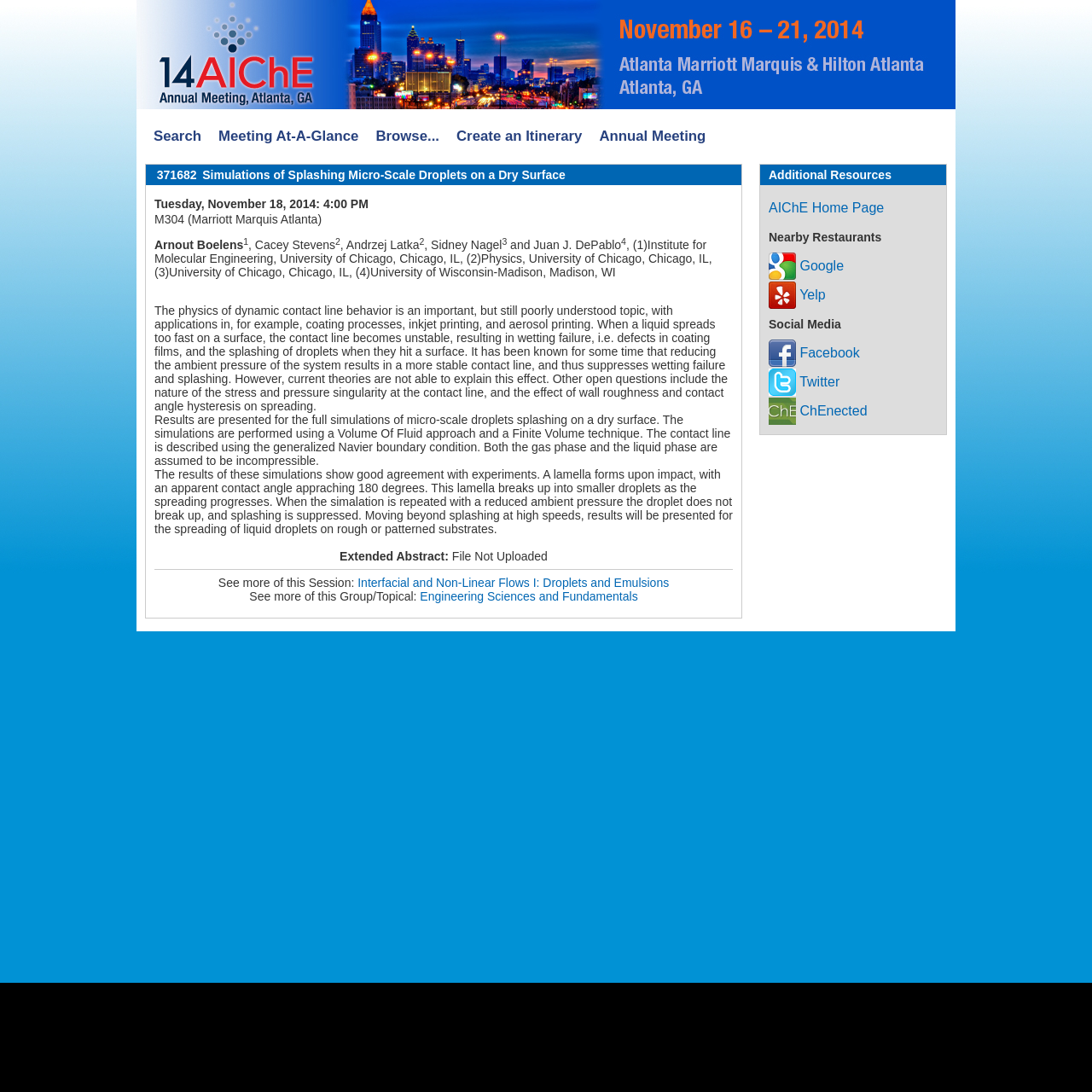What is the topic of the session?
Refer to the image and provide a detailed answer to the question.

The topic of the session can be found in the link element with ID 66, which is 'Interfacial and Non-Linear Flows I: Droplets and Emulsions'.